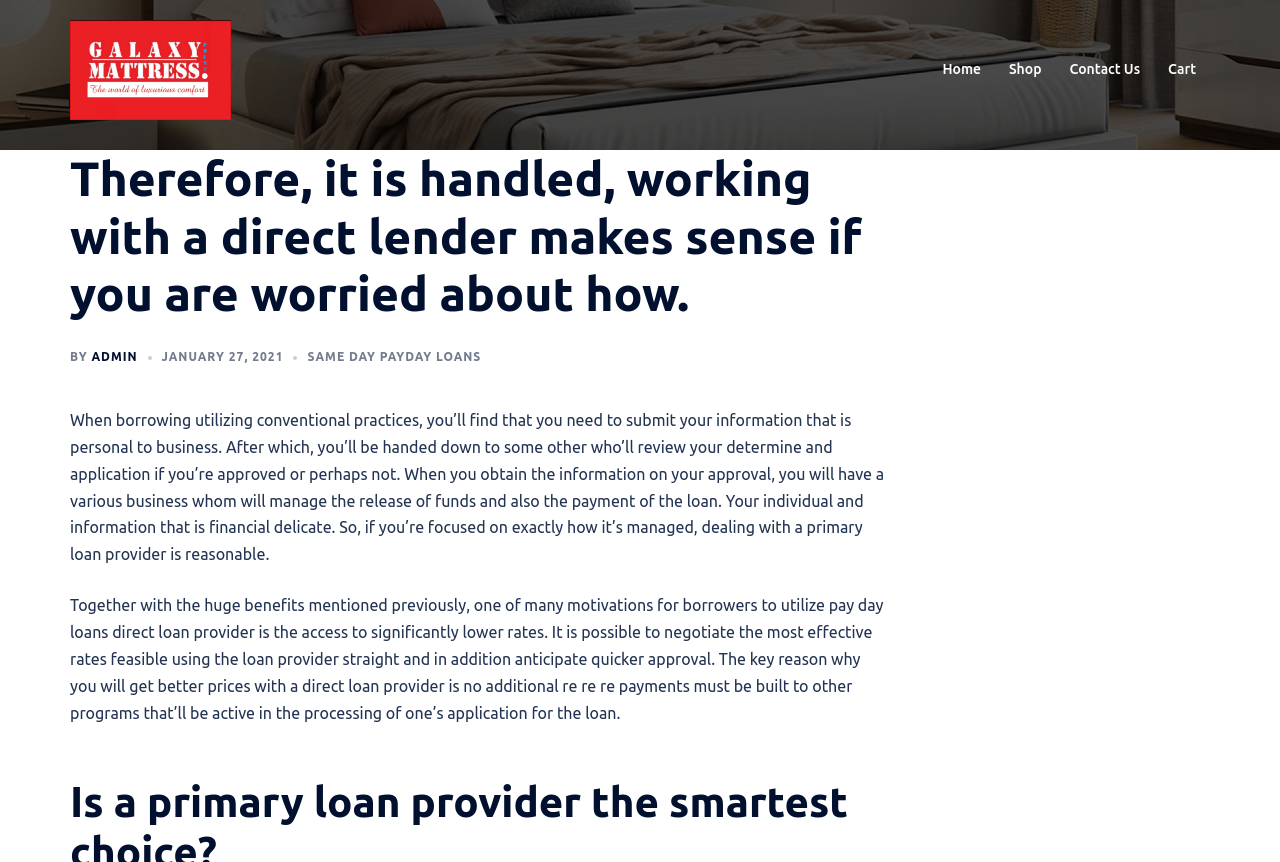Identify the bounding box coordinates for the UI element described as follows: write for us. Use the format (top-left x, top-left y, bottom-right x, bottom-right y) and ensure all values are floating point numbers between 0 and 1.

None